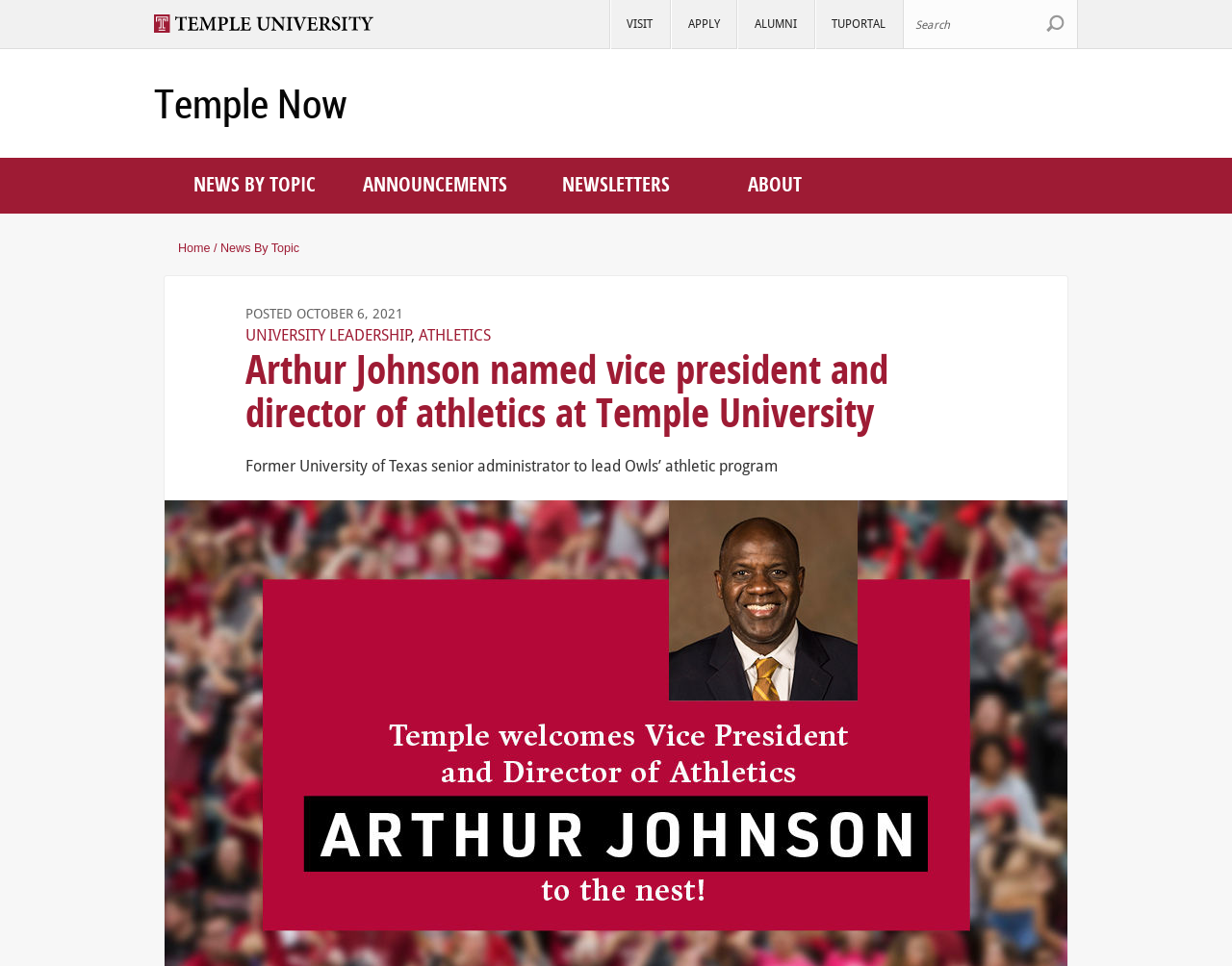Identify the bounding box for the element characterized by the following description: "university leadership".

[0.2, 0.338, 0.334, 0.357]